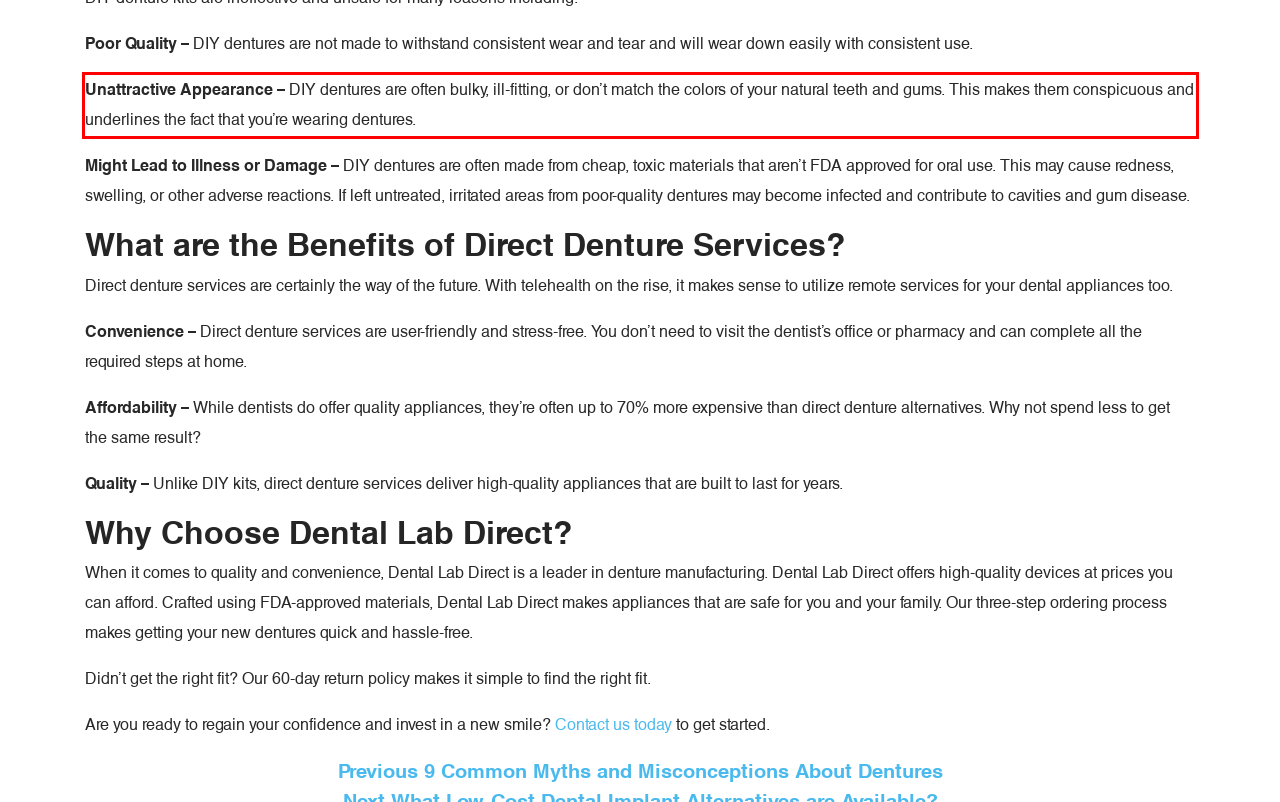You are provided with a screenshot of a webpage that includes a UI element enclosed in a red rectangle. Extract the text content inside this red rectangle.

Unattractive Appearance – DIY dentures are often bulky, ill-fitting, or don’t match the colors of your natural teeth and gums. This makes them conspicuous and underlines the fact that you’re wearing dentures.